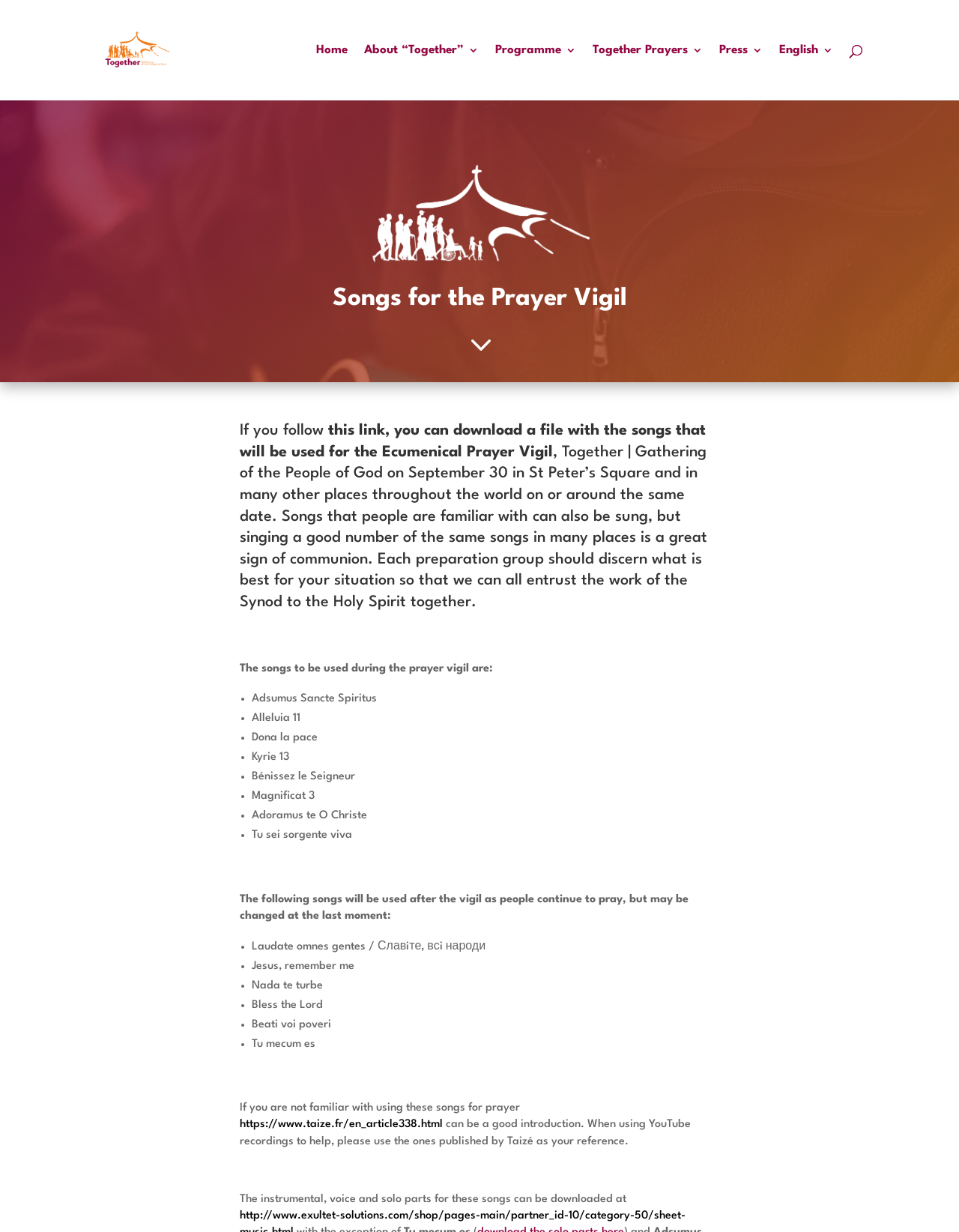Find the bounding box coordinates of the element's region that should be clicked in order to follow the given instruction: "Click the 'Home' link". The coordinates should consist of four float numbers between 0 and 1, i.e., [left, top, right, bottom].

[0.33, 0.036, 0.362, 0.082]